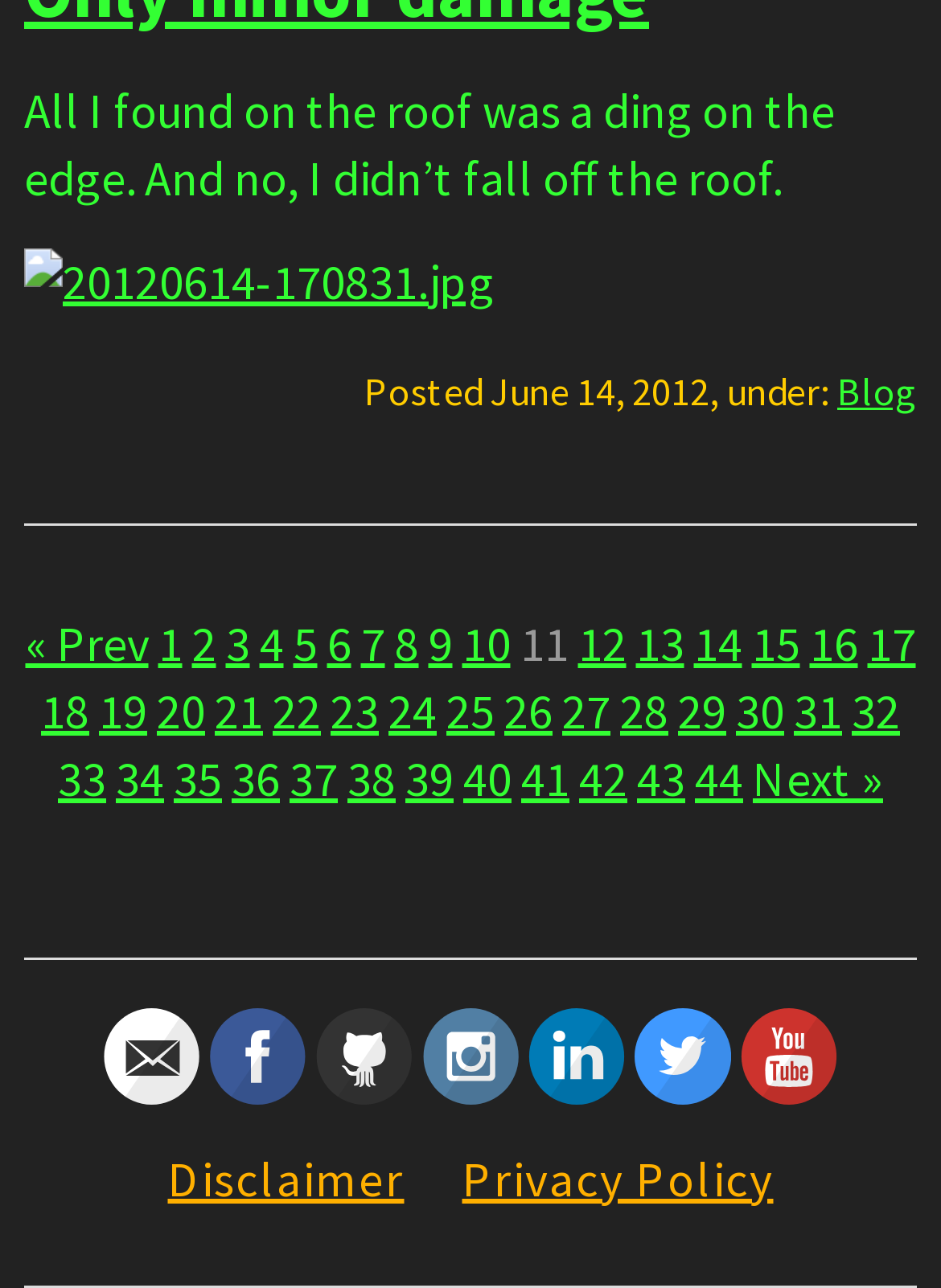Using the format (top-left x, top-left y, bottom-right x, bottom-right y), provide the bounding box coordinates for the described UI element. All values should be floating point numbers between 0 and 1: « Prev

[0.027, 0.475, 0.158, 0.522]